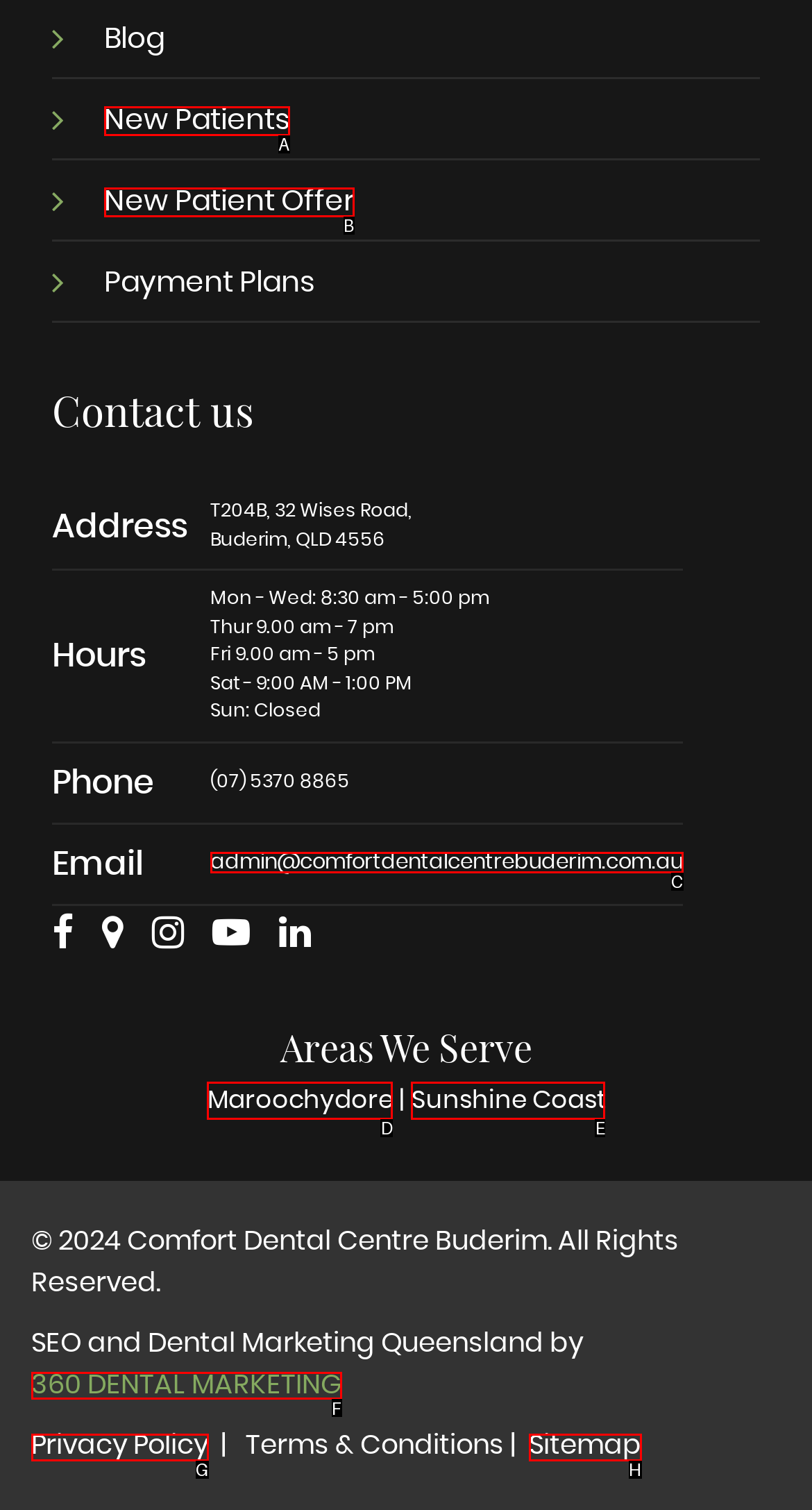Which option corresponds to the following element description: Informativa sulla privacy?
Please provide the letter of the correct choice.

None